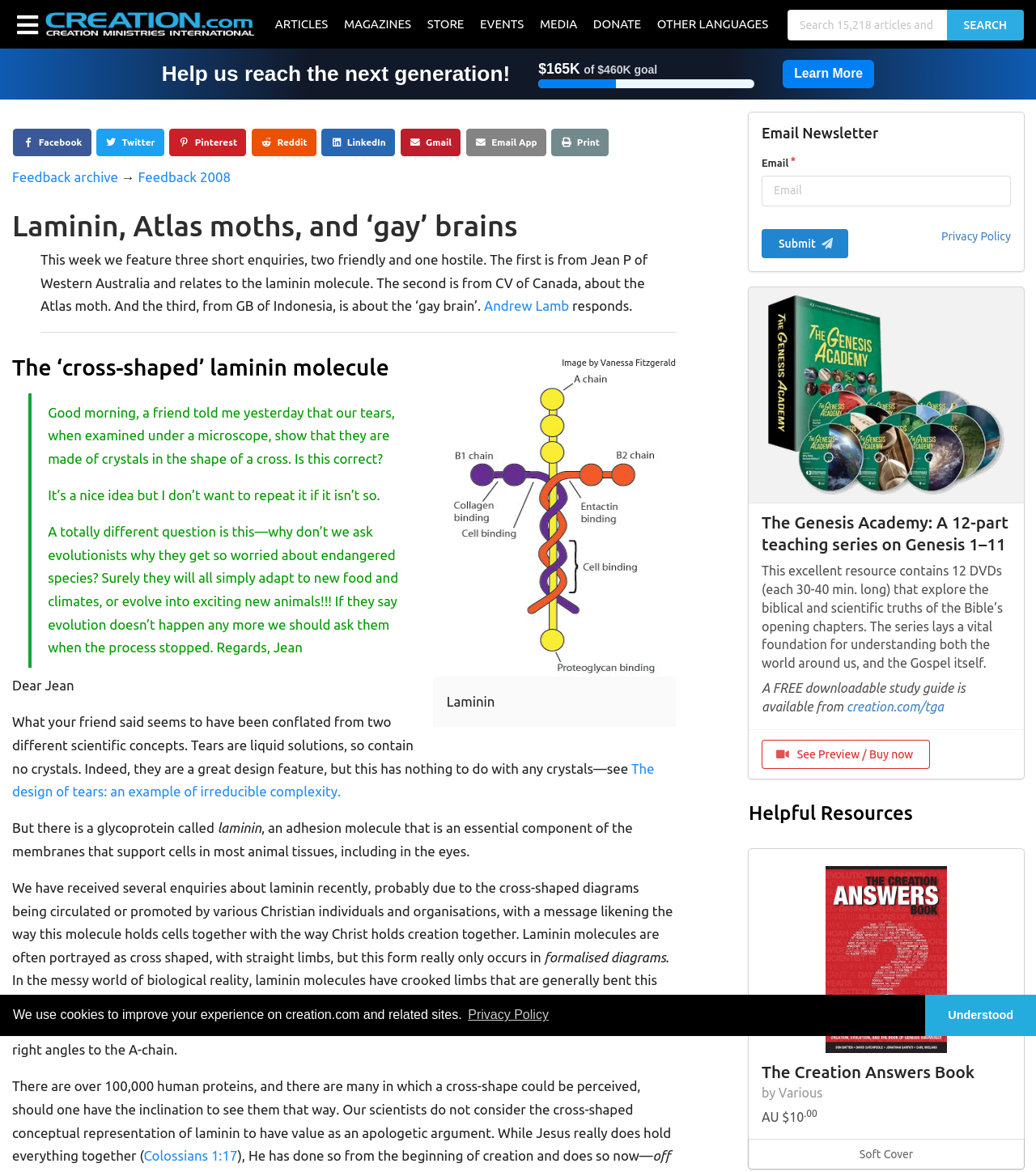Please locate the clickable area by providing the bounding box coordinates to follow this instruction: "Read the article by Andrew Lamb".

[0.467, 0.254, 0.549, 0.267]